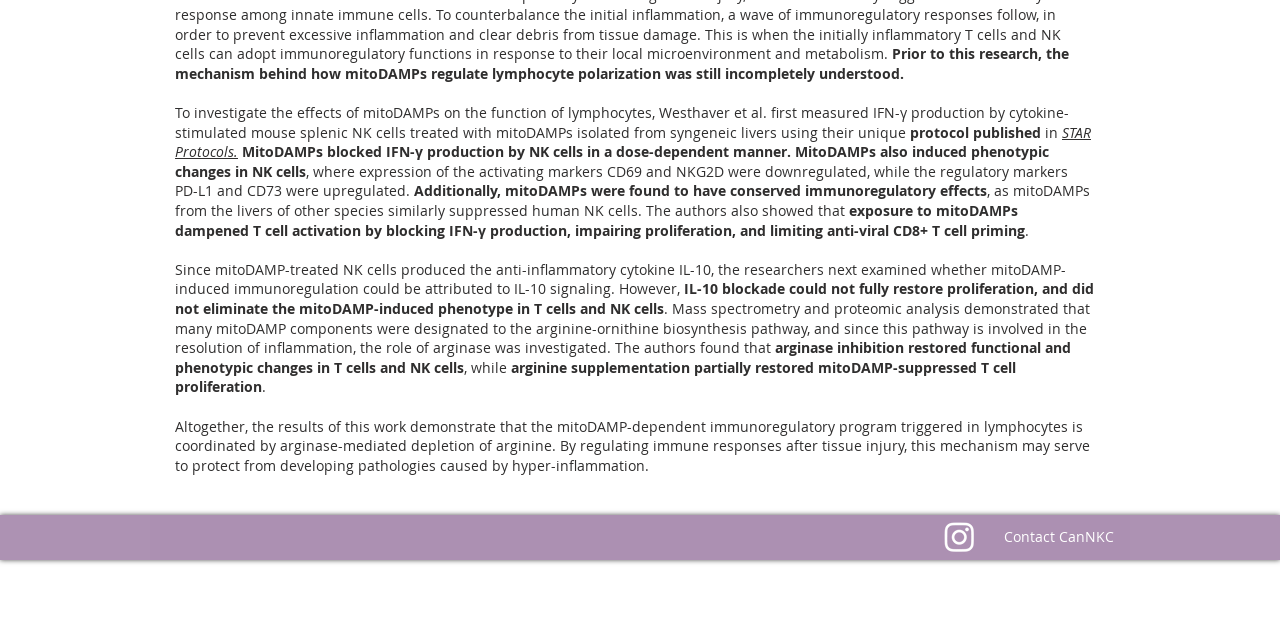Please find the bounding box for the following UI element description. Provide the coordinates in (top-left x, top-left y, bottom-right x, bottom-right y) format, with values between 0 and 1: Strategy

None